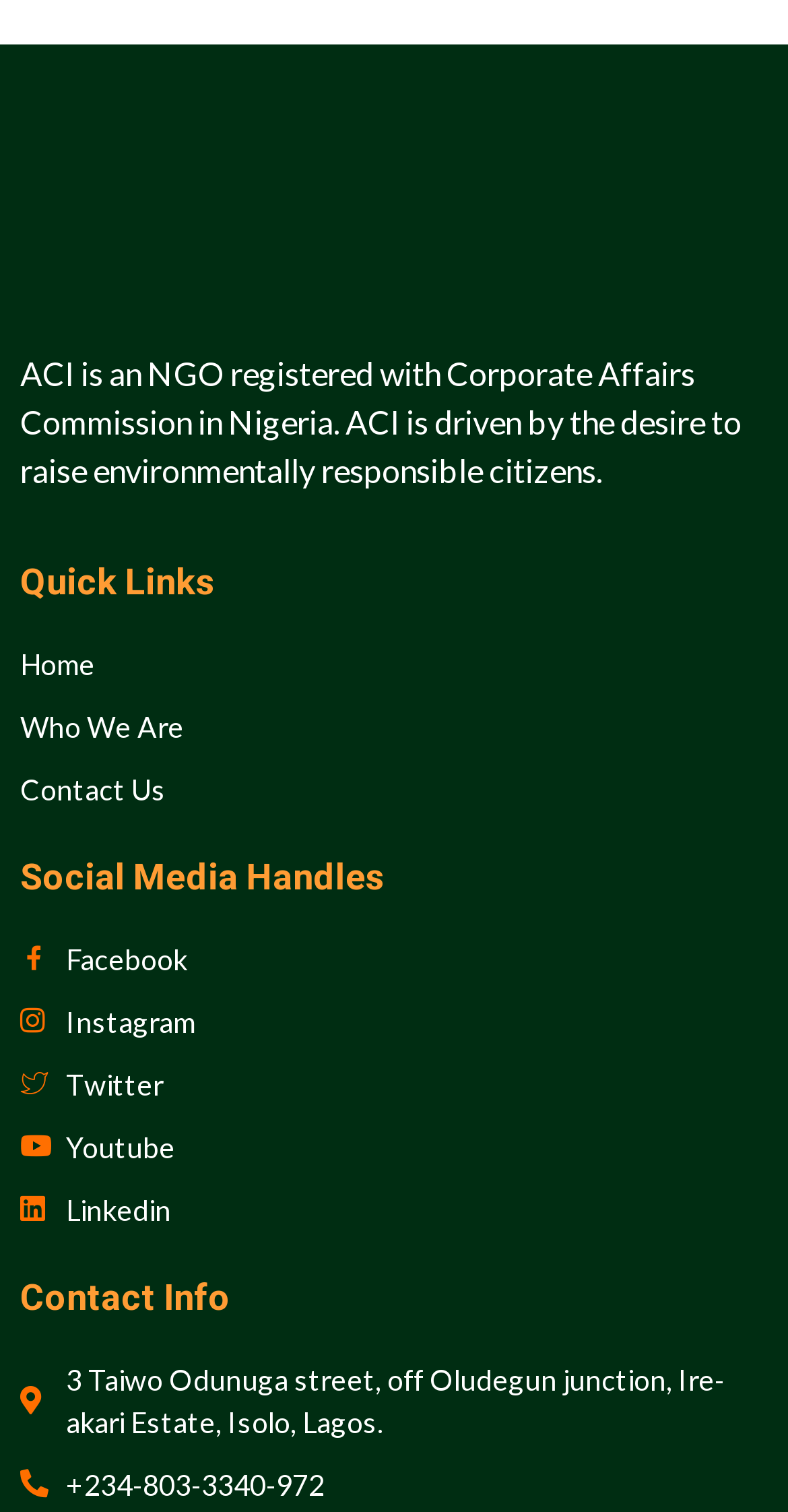What is the address of ACI?
Provide an in-depth and detailed answer to the question.

The address of ACI can be found under the 'Contact Info' heading, which provides the full address as 3 Taiwo Odunuga street, off Oludegun junction, Ire-akari Estate, Isolo, Lagos.